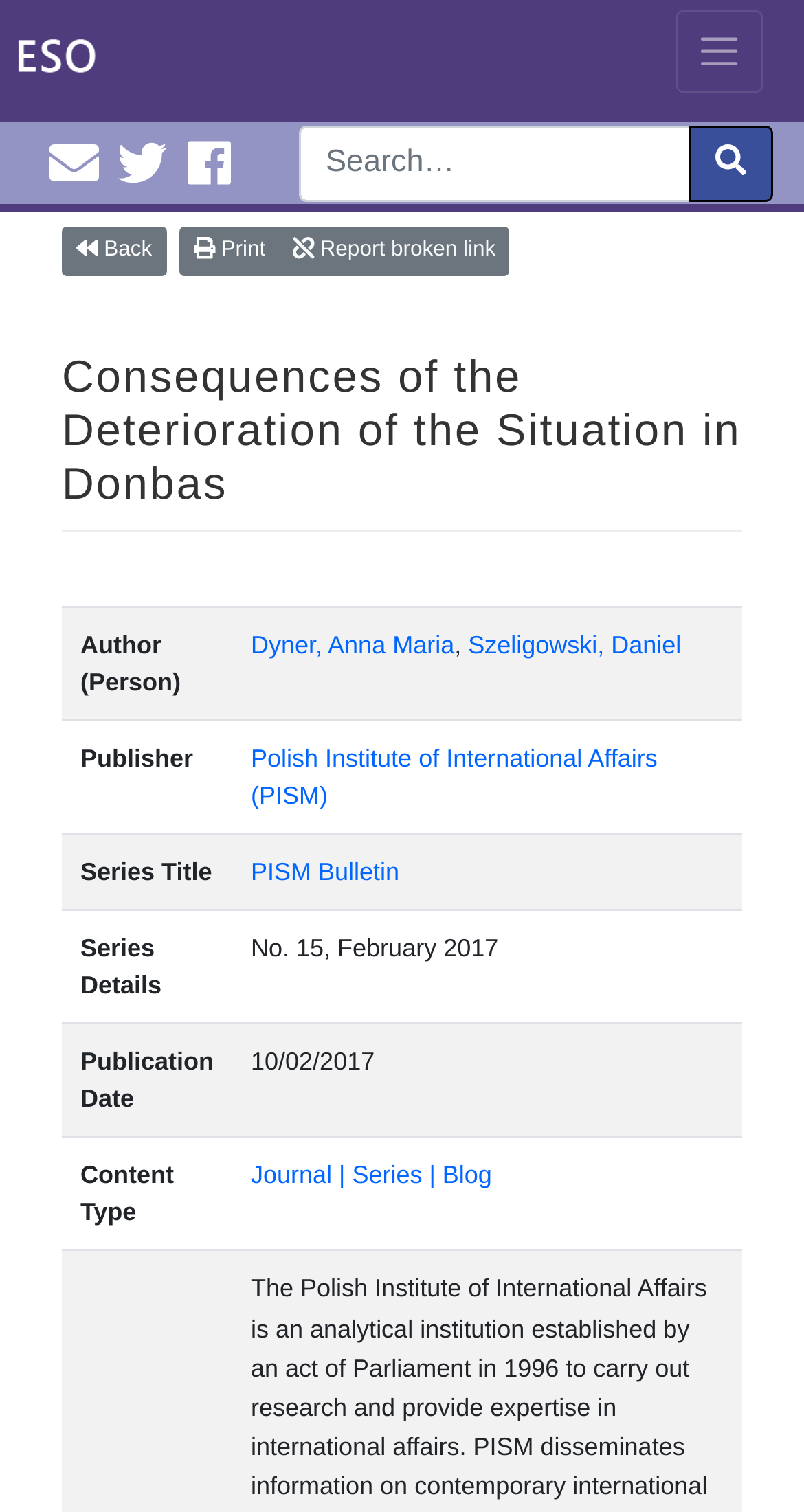What is the content type of the publication?
Provide a detailed answer to the question using information from the image.

I found the answer by looking at the table with the header 'Content Type' and the corresponding grid cell containing the type 'Journal | Series | Blog'.